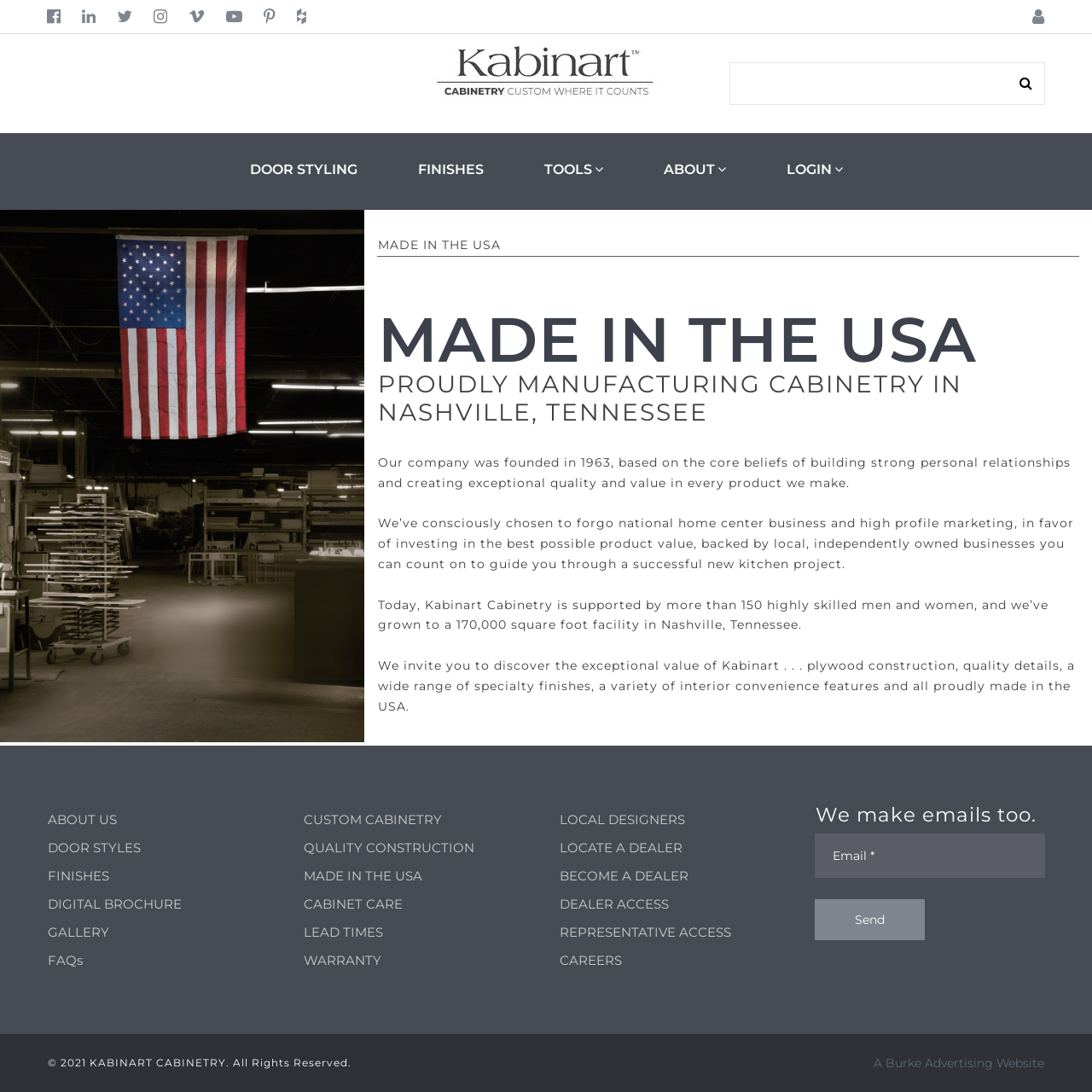Write an elaborate caption that captures the essence of the webpage.

This webpage is about Kabinart Cabinetry, a company that manufactures cabinetry in the USA. At the top of the page, there are nine social media links, aligned horizontally, followed by a horizontal separator line. Below the separator line, there is a prominent link to the company's website, accompanied by a search bar and a login link.

The main content of the page is divided into two sections. The first section features a heading that proudly declares the company's manufacturing location in Nashville, Tennessee. Below the heading, there are four paragraphs of text that describe the company's history, values, and products. The text is arranged in a single column, with a horizontal separator line separating the paragraphs.

The second section of the main content is a footer area that contains multiple columns of links. The links are organized into categories, including About Us, Products, Resources, and Dealers. There are also links to the company's digital brochure, gallery, FAQs, and careers page.

In the bottom-right corner of the page, there is a newsletter signup form with a text box and a send button. Above the form, there is a brief message that reads "We make emails too." The page ends with a copyright notice and a link to the website's developer, Burke Advertising.